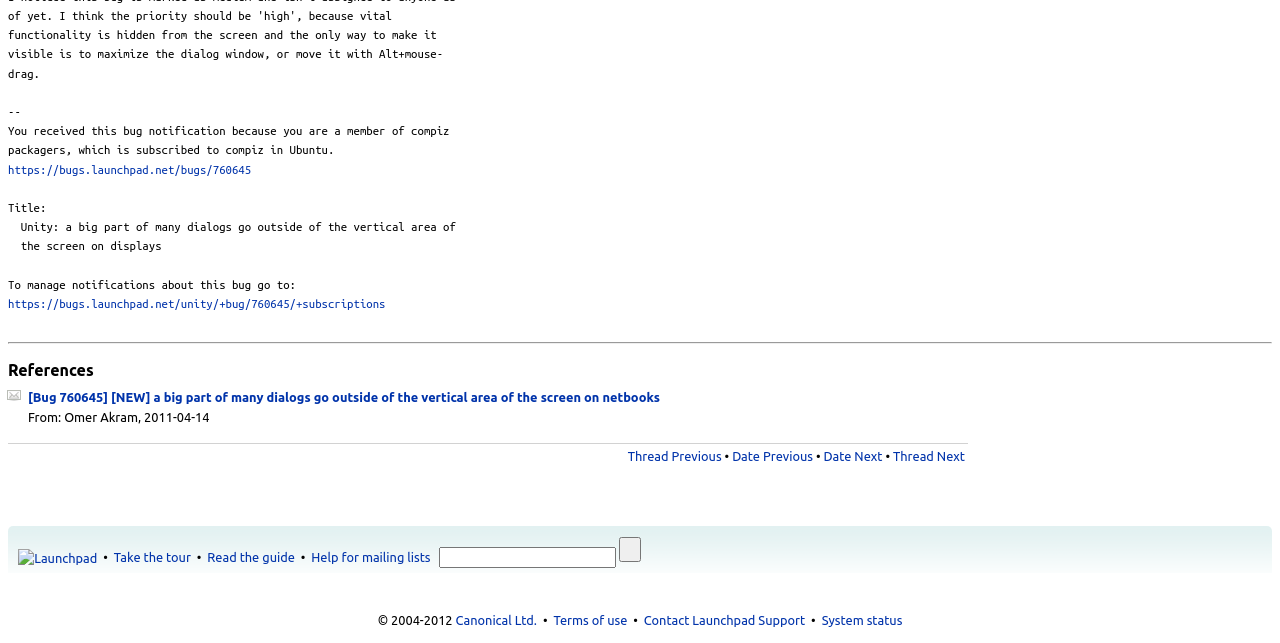Provide the bounding box coordinates of the UI element this sentence describes: "Take the tour".

[0.089, 0.855, 0.149, 0.877]